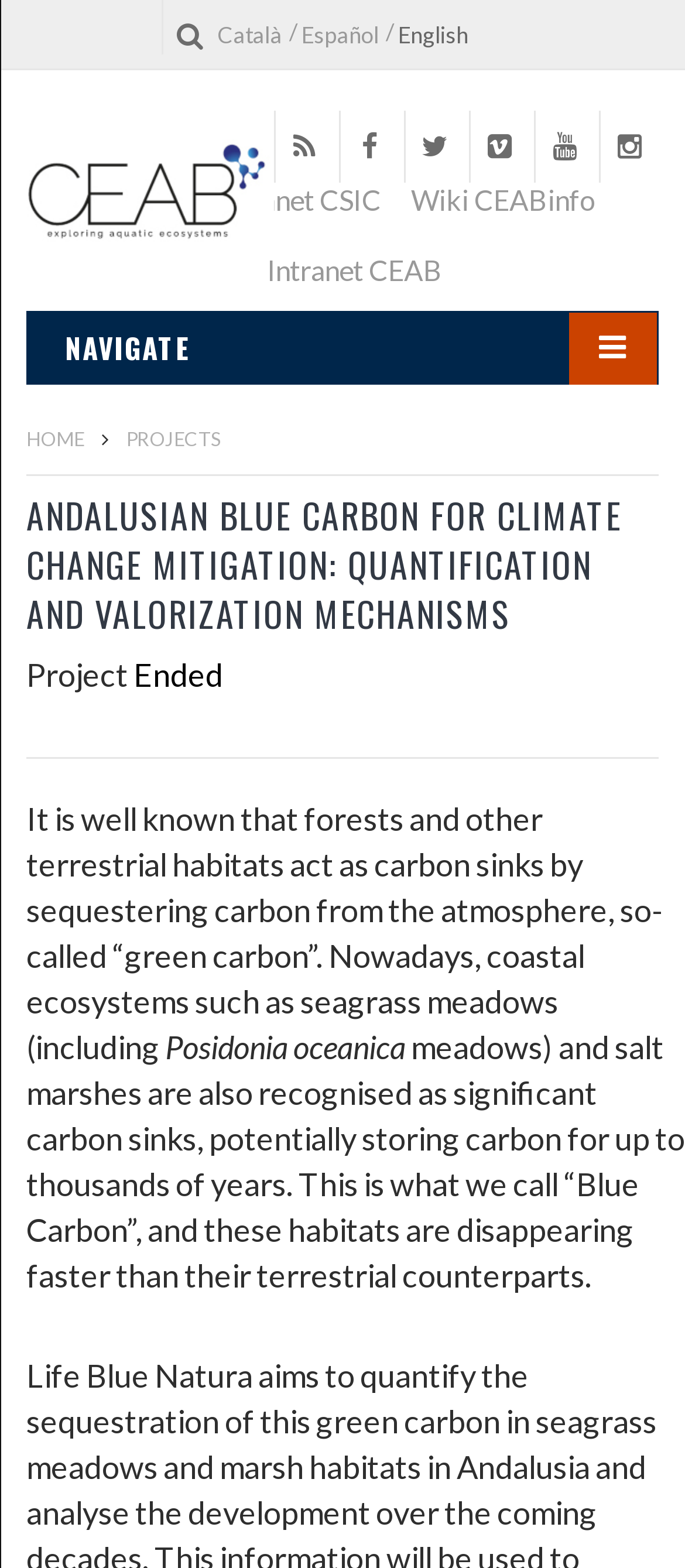What is the topic of the project?
Answer the question with a single word or phrase derived from the image.

Climate change mitigation